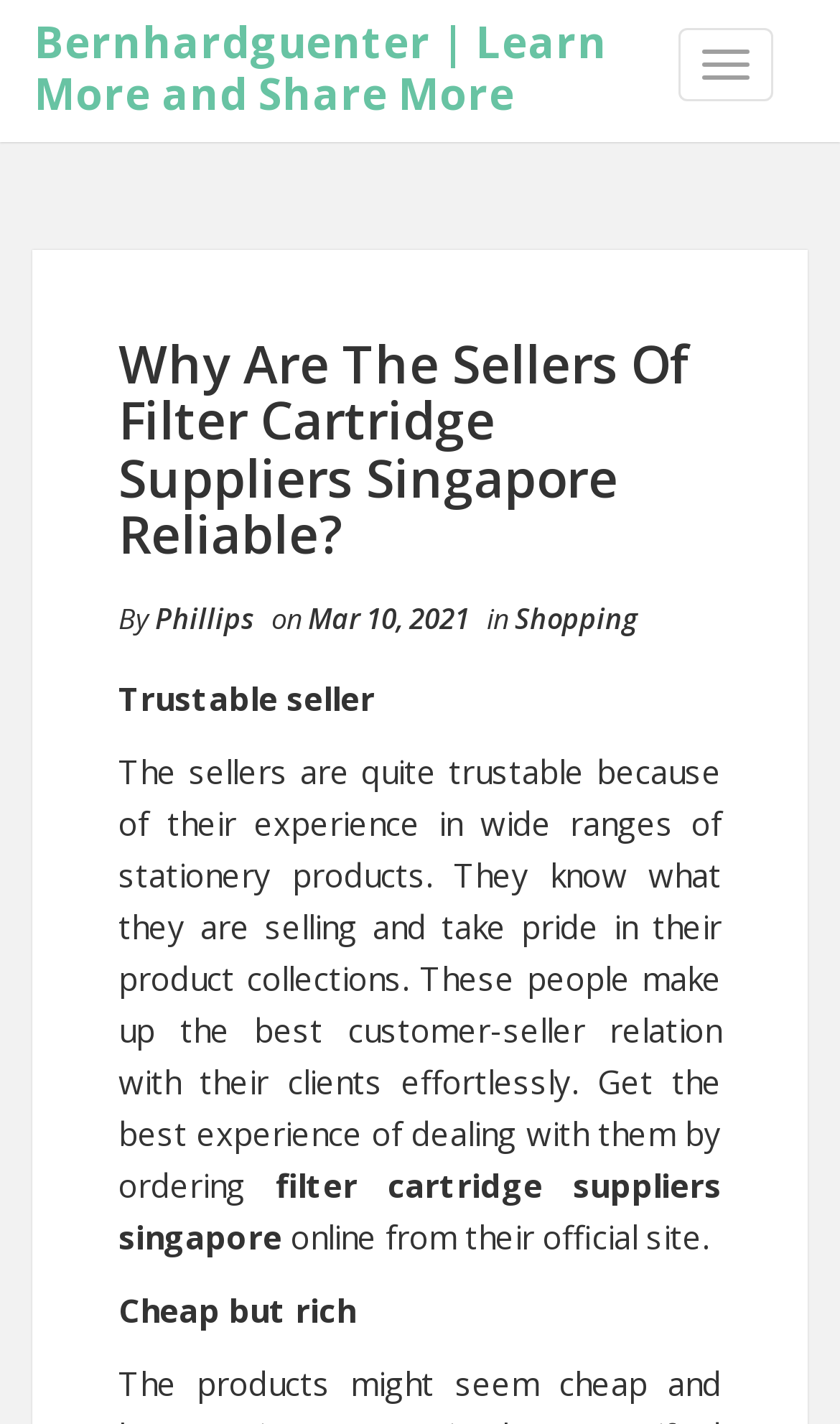What is the description of the sellers' products?
From the screenshot, provide a brief answer in one word or phrase.

Cheap but rich